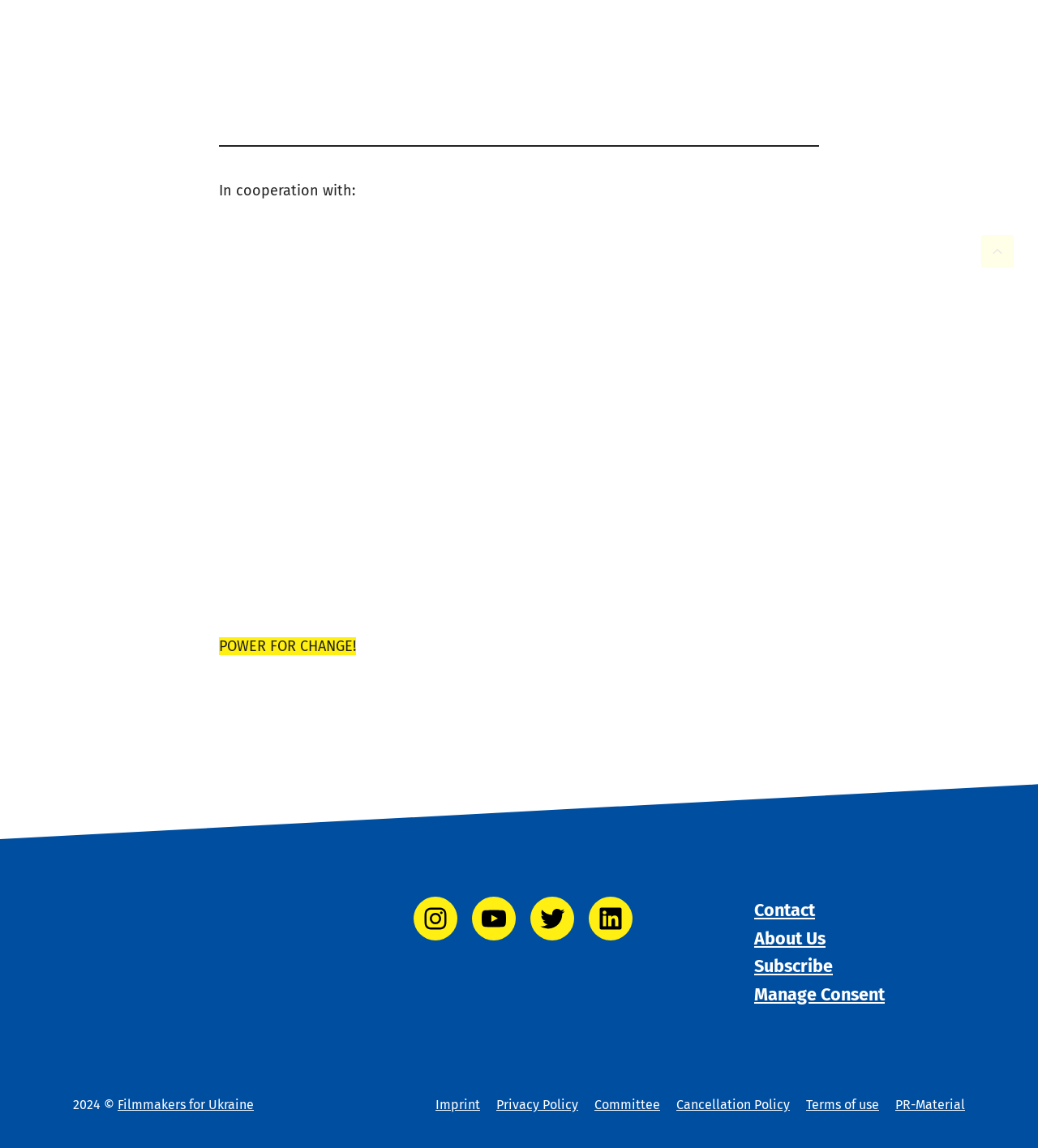Pinpoint the bounding box coordinates of the clickable element to carry out the following instruction: "Visit our Instagram account."

[0.398, 0.781, 0.441, 0.819]